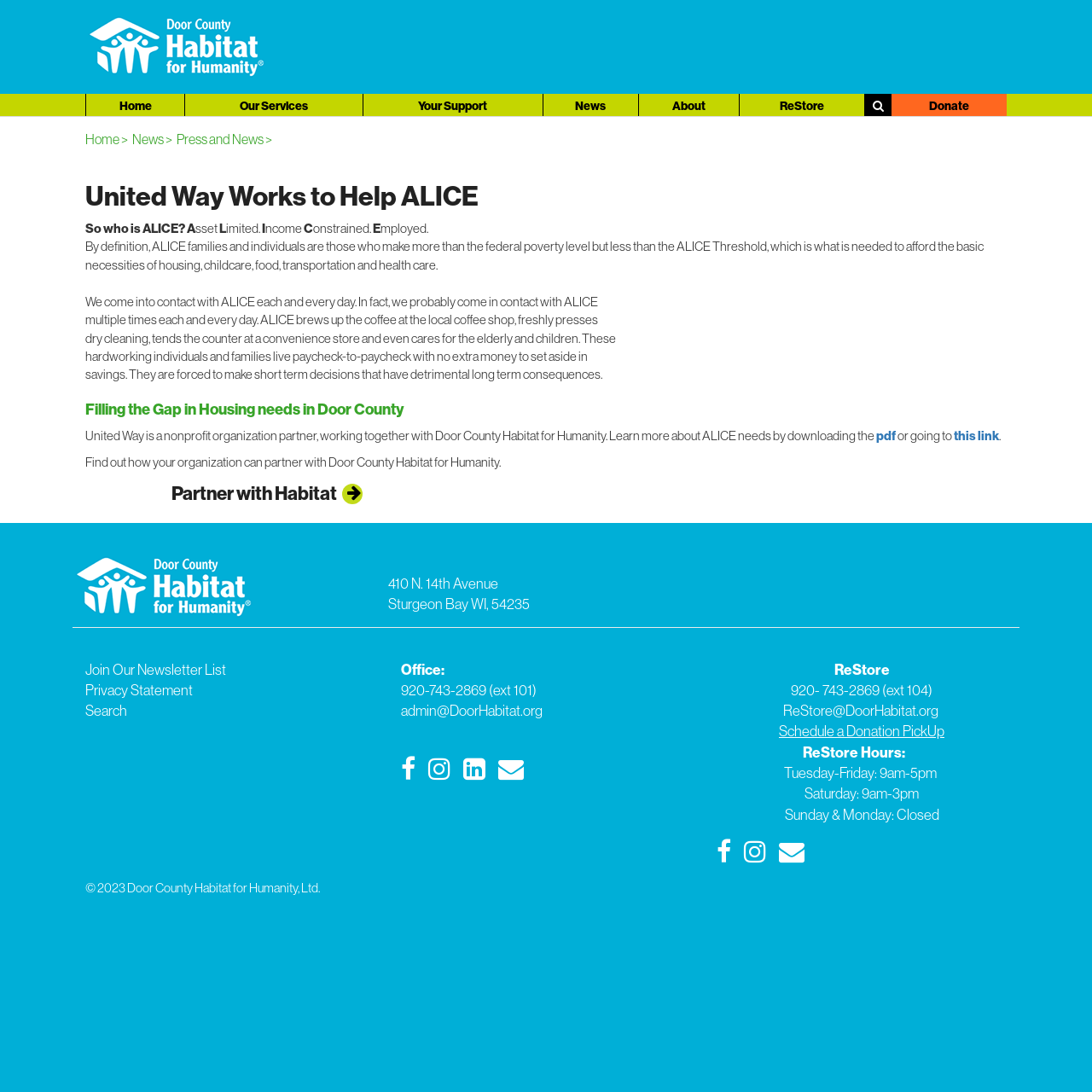What is the phone number of the office?
Using the information from the image, give a concise answer in one word or a short phrase.

920-743-2869 (ext 101)